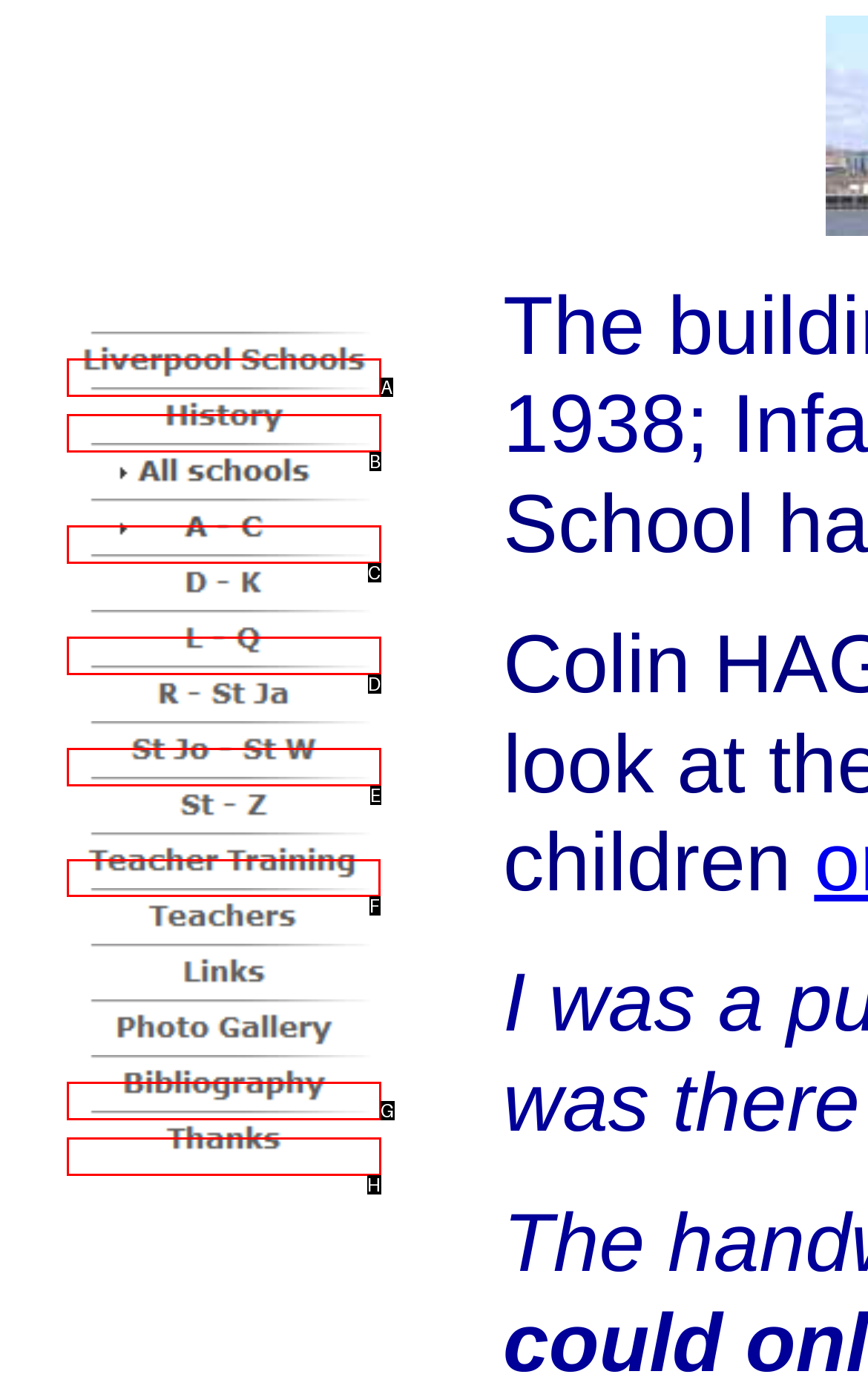Please indicate which option's letter corresponds to the task: Check Teacher Training by examining the highlighted elements in the screenshot.

F